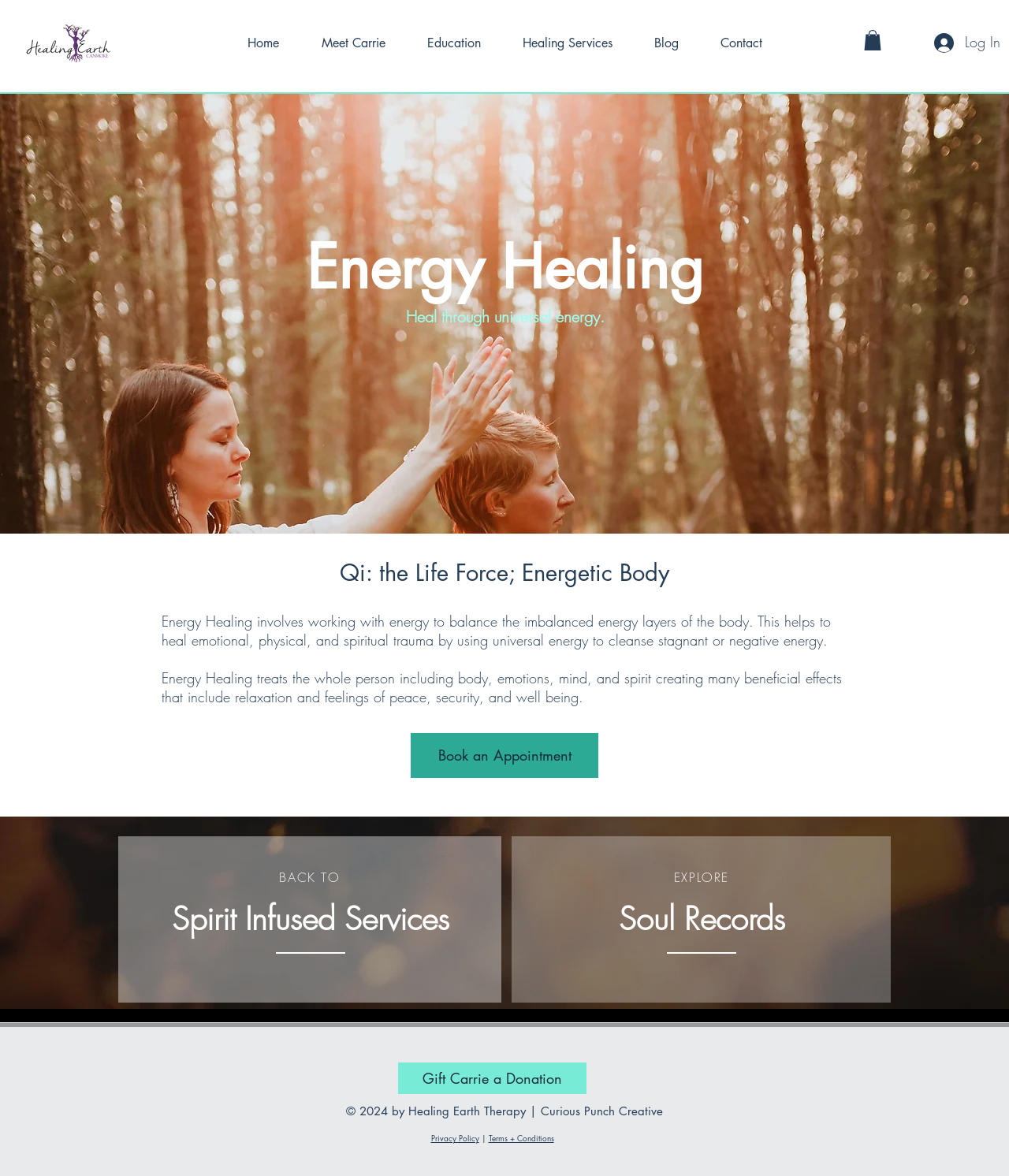Write an elaborate caption that captures the essence of the webpage.

The webpage is about Reiki and Healing Earth Therapy. At the top left corner, there is a logo image, and next to it, a navigation menu with links to different sections of the website, including Home, Meet Carrie, Education, Healing Services, Blog, and Contact. On the top right corner, there are two buttons, one for logging in and another with an image.

The main content of the webpage is divided into several sections. The first section has a heading "Energy Healing" and a brief description of what energy healing is. Below this, there is a section with a heading "Qi: the Life Force; Energetic Body" that explains the concept of energy healing in more detail.

Further down, there is a call-to-action button to book an appointment. The next section has a heading "BACK TO" with a link to Spirit Infused Services, and another section with a heading "EXPLORE" that links to Soul Records.

At the bottom of the page, there are several links, including a link to gift the owner a donation, a copyright notice, and links to the Privacy Policy and Terms + Conditions.